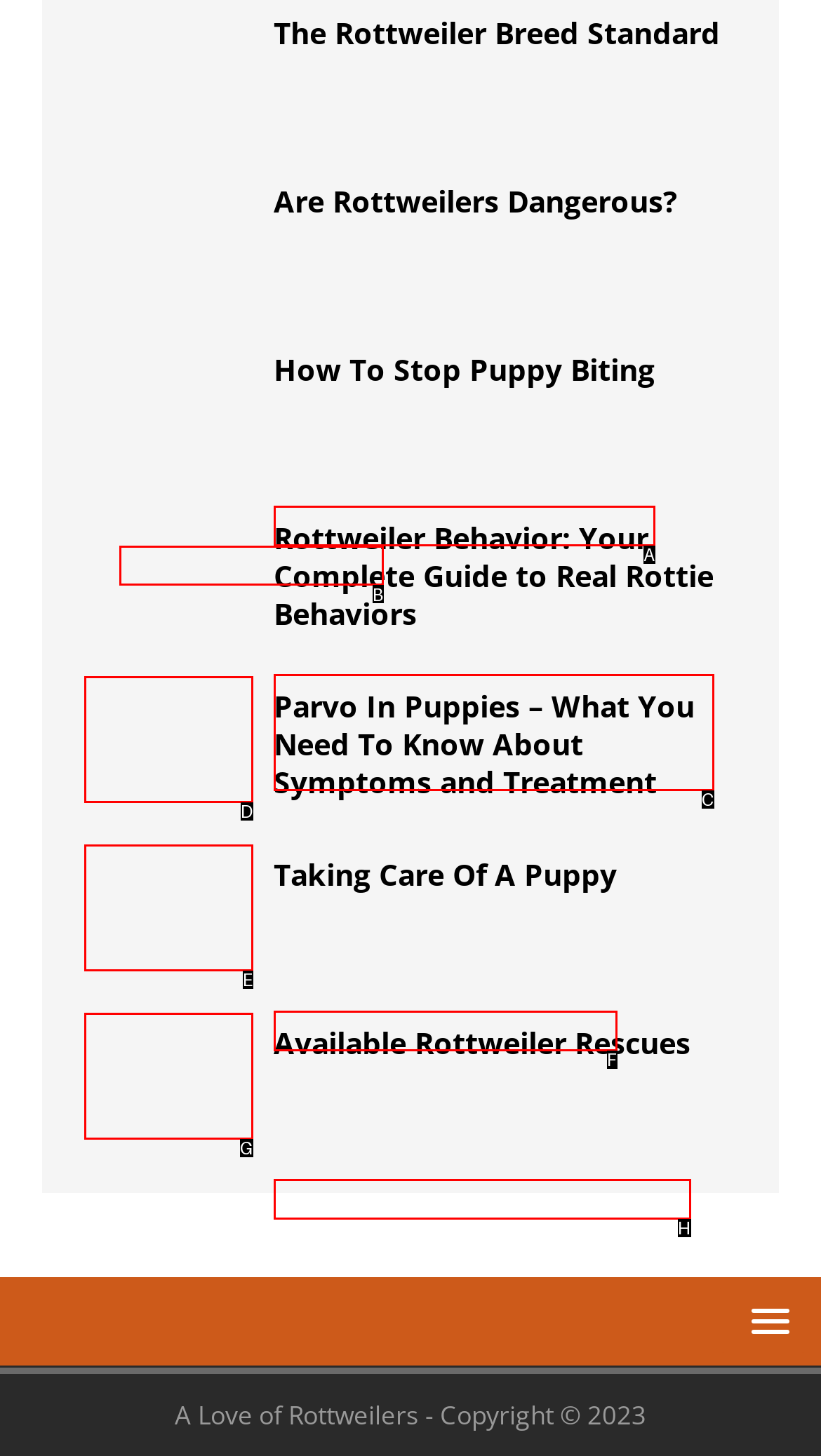Identify the HTML element to select in order to accomplish the following task: visit SeniorTailWaggers
Reply with the letter of the chosen option from the given choices directly.

B